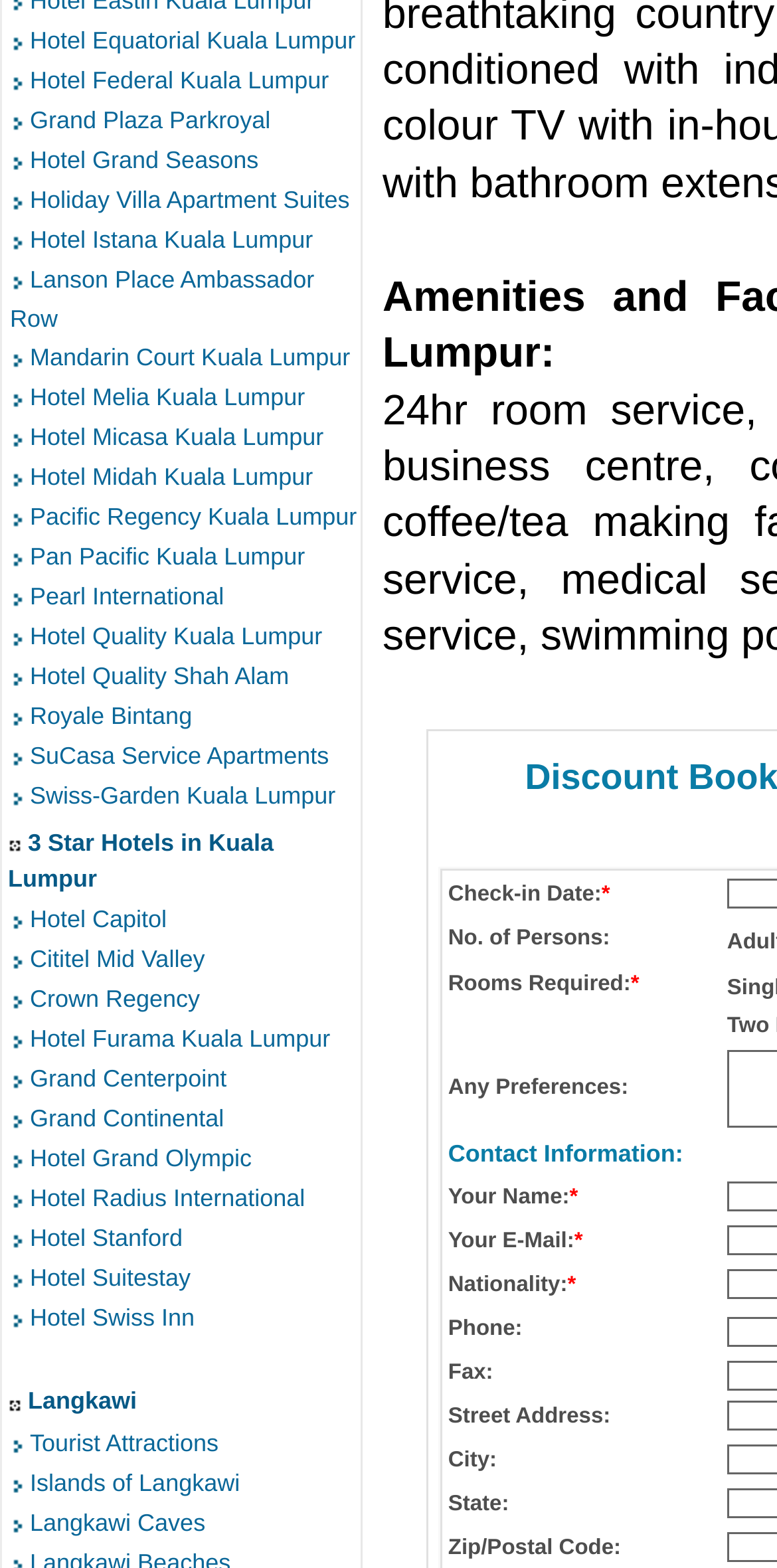Determine the bounding box coordinates of the element that should be clicked to execute the following command: "Read 'Why temporary tattoos are chosen nowadays by rising number of users of different age categories?'".

None